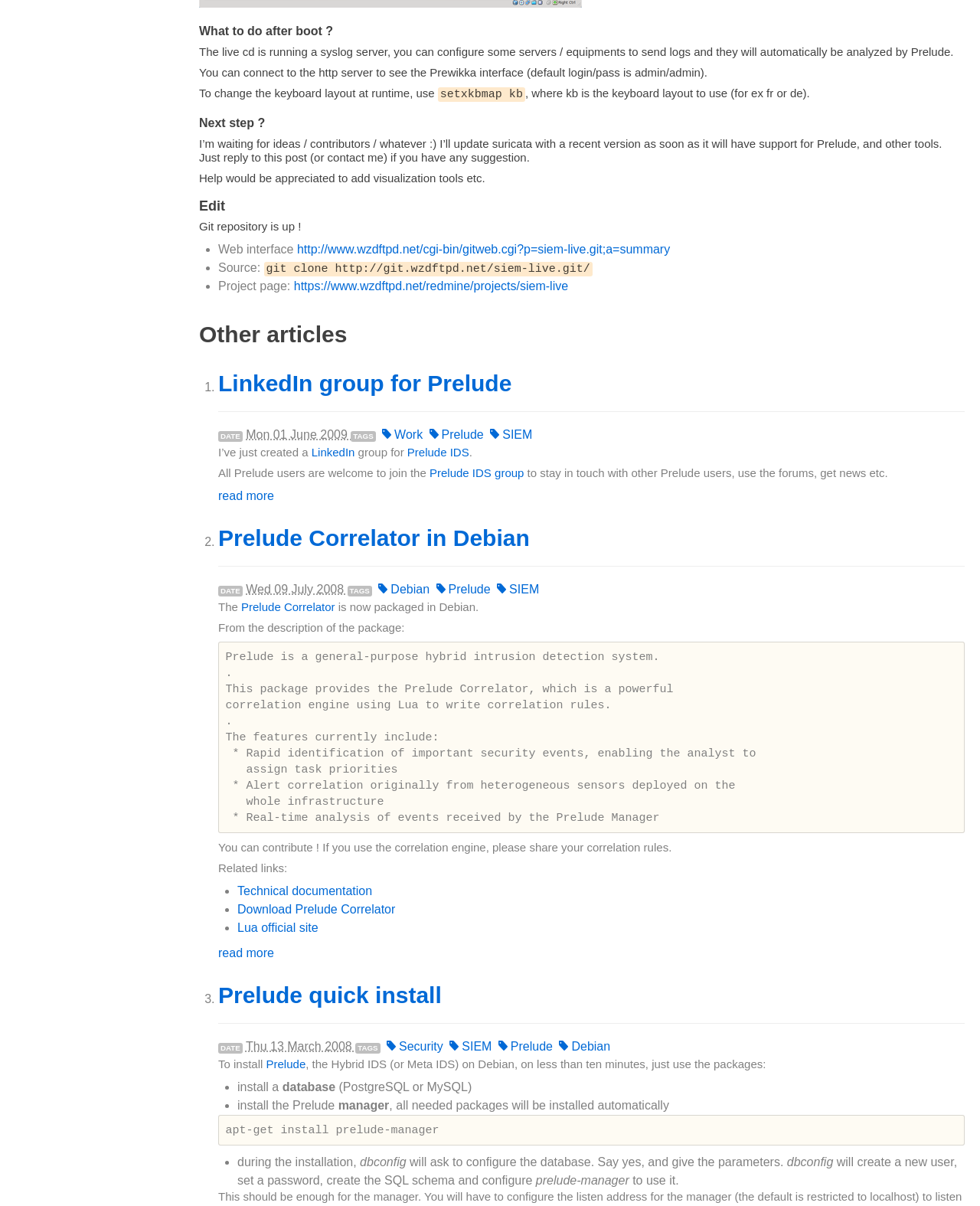Can you determine the bounding box coordinates of the area that needs to be clicked to fulfill the following instruction: "Visit the 'LinkedIn group for Prelude'"?

[0.223, 0.307, 0.522, 0.328]